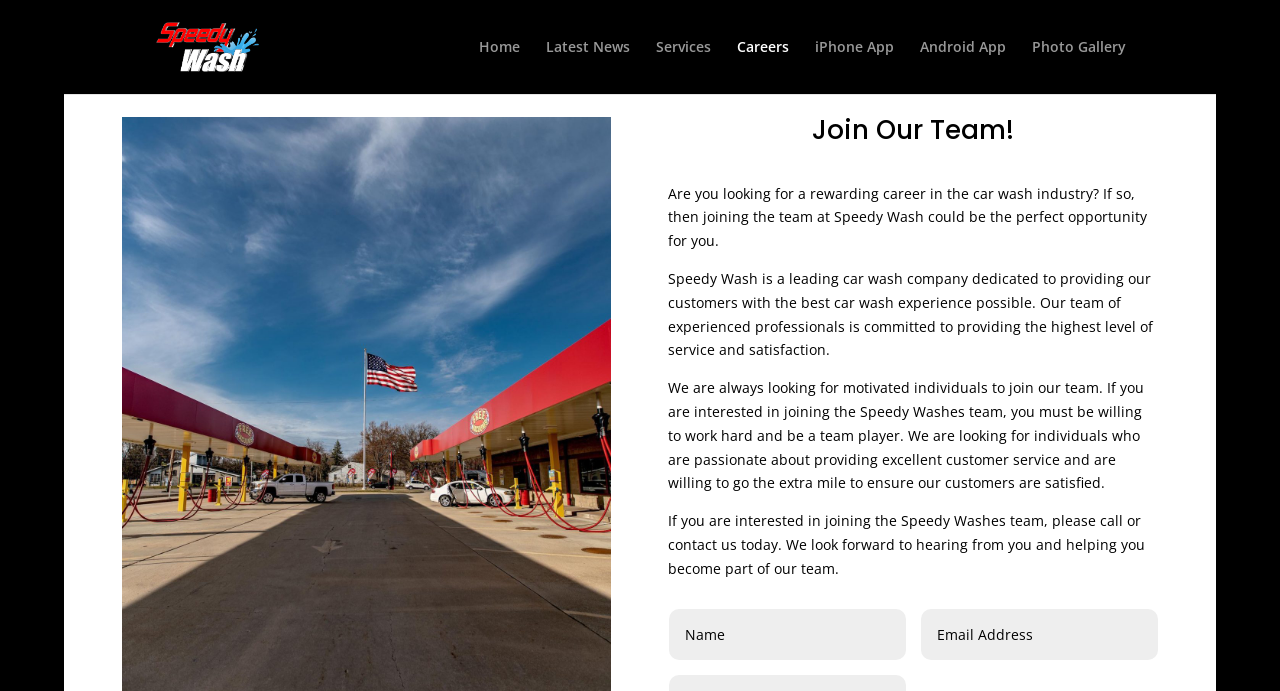What is the company looking for in a team member?
Provide a detailed and well-explained answer to the question.

According to the webpage, Speedy Wash is looking for motivated individuals to join their team. This is mentioned in the StaticText element with the description 'We are always looking for motivated individuals to join our team.'